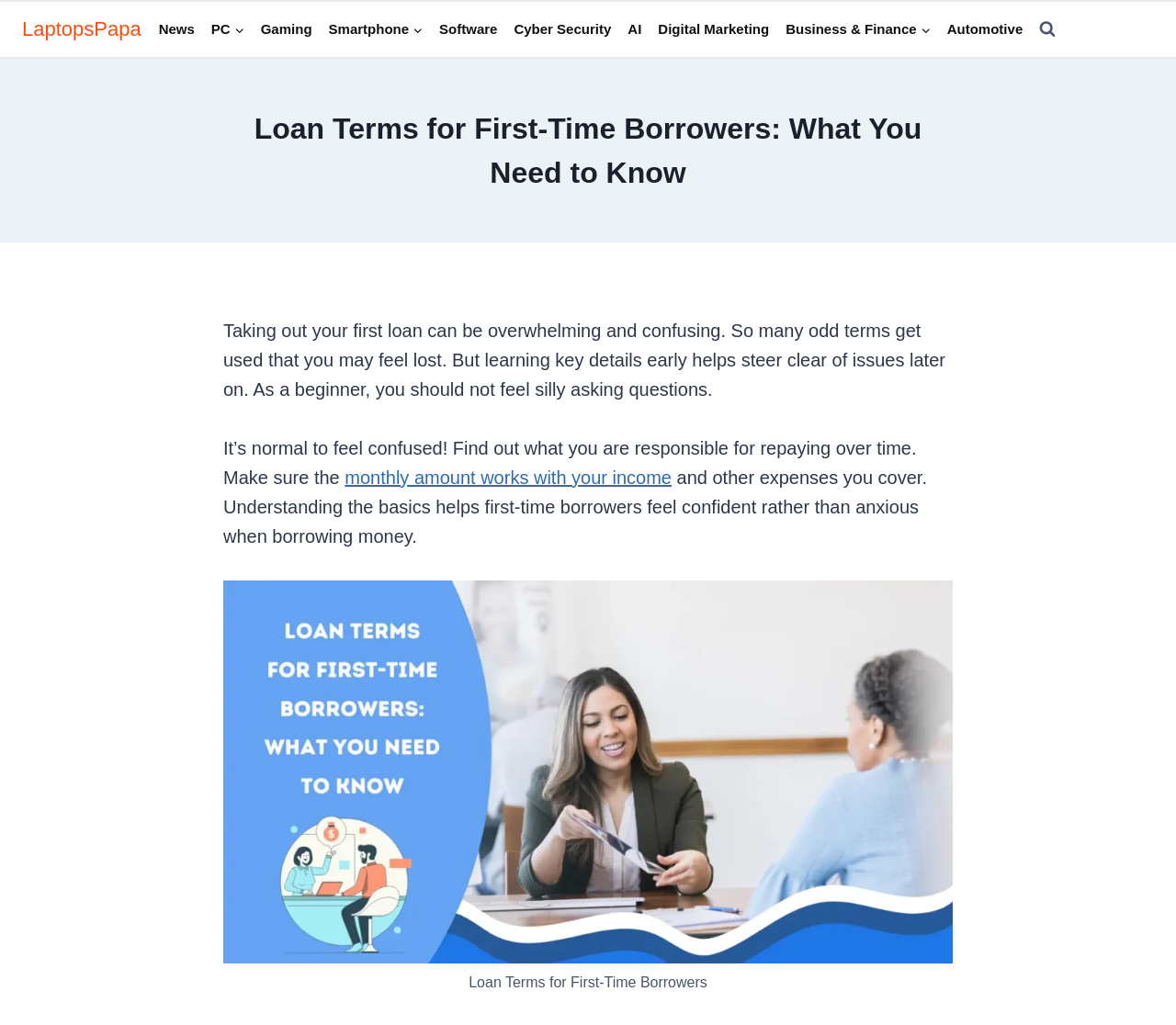Provide the bounding box coordinates of the UI element that matches the description: "arma 3 download hacks".

None